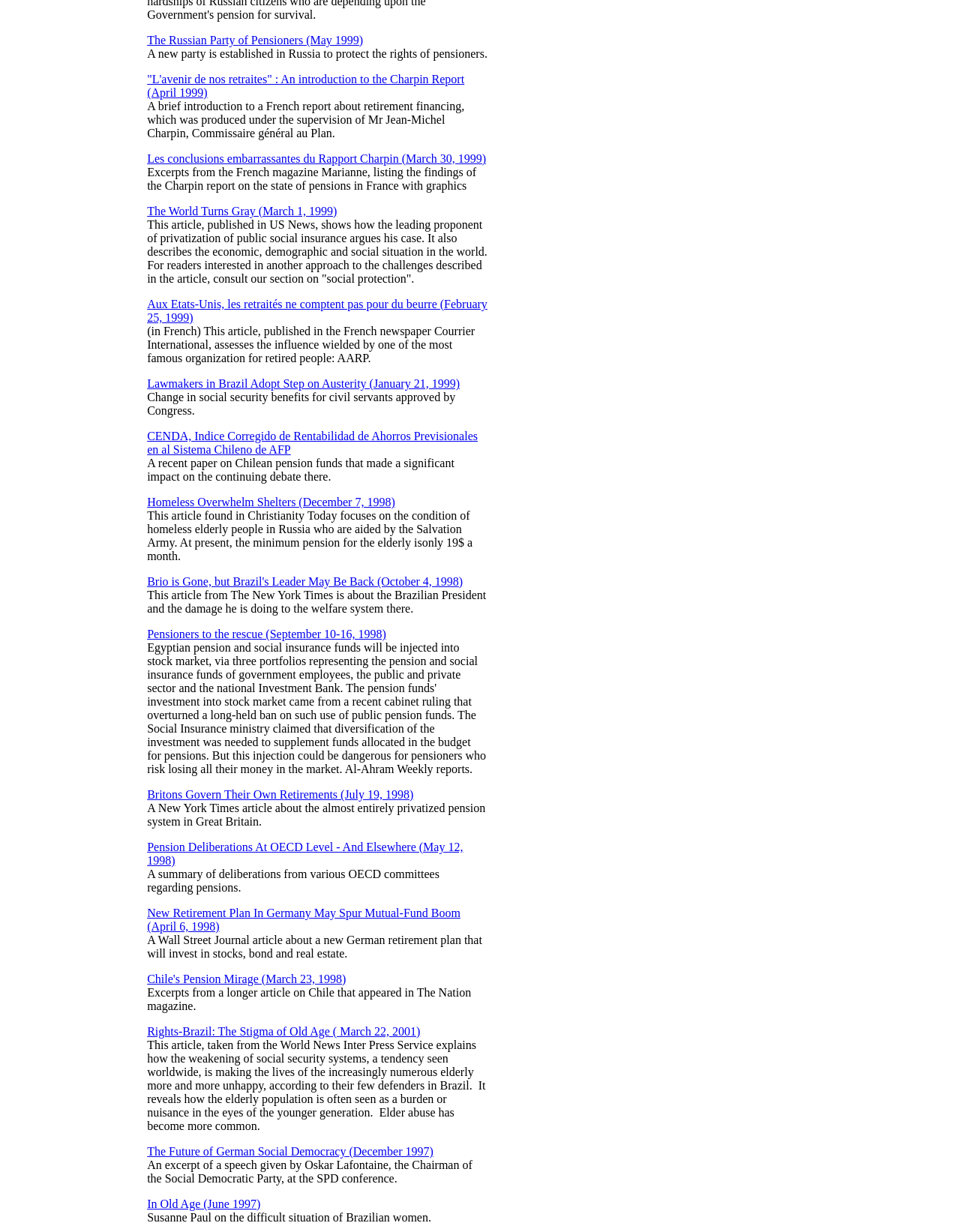Find the bounding box coordinates of the area to click in order to follow the instruction: "View the article about the World Turns Gray".

[0.153, 0.166, 0.351, 0.177]